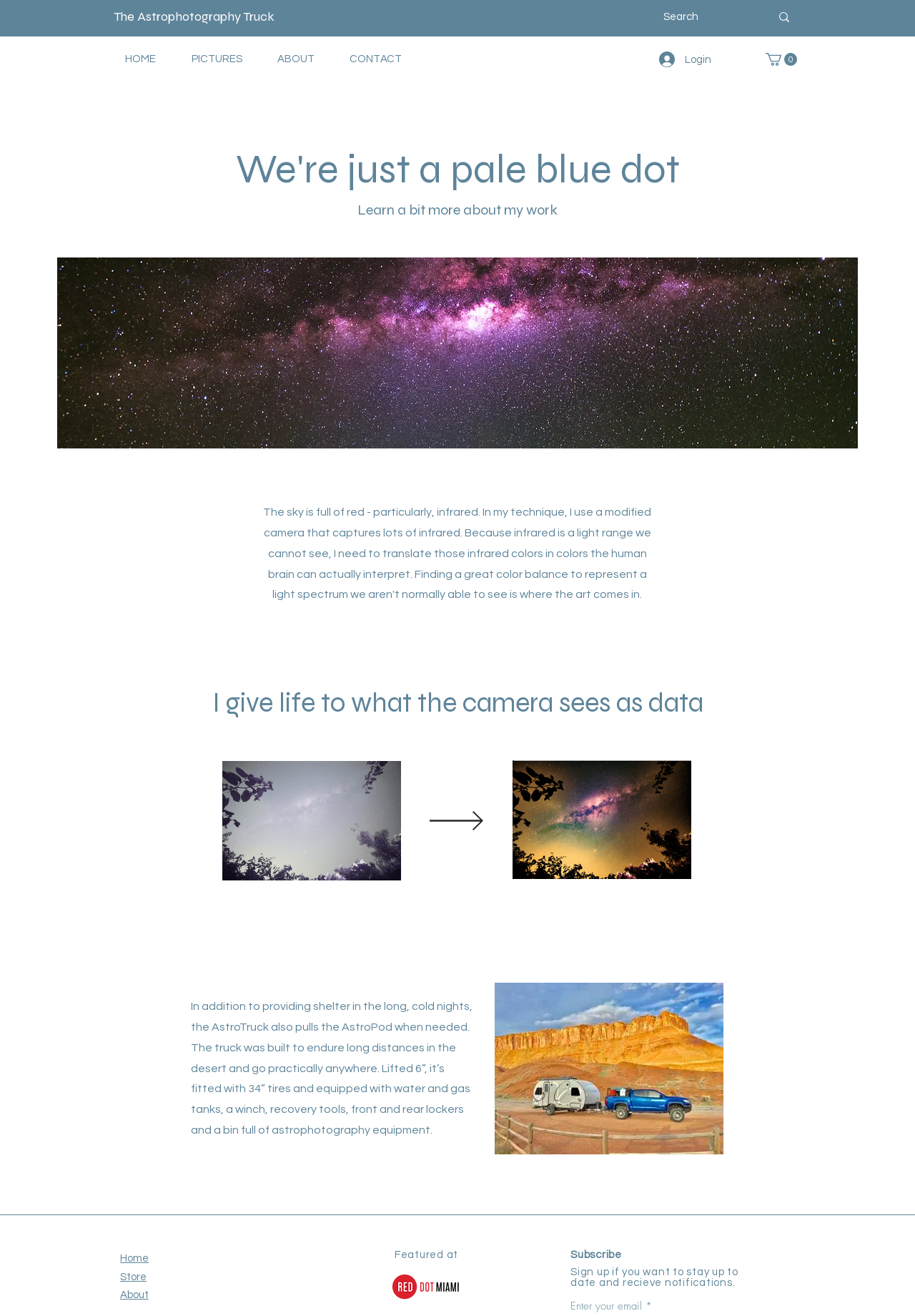Can you find the bounding box coordinates for the UI element given this description: "About"? Provide the coordinates as four float numbers between 0 and 1: [left, top, right, bottom].

[0.131, 0.98, 0.162, 0.988]